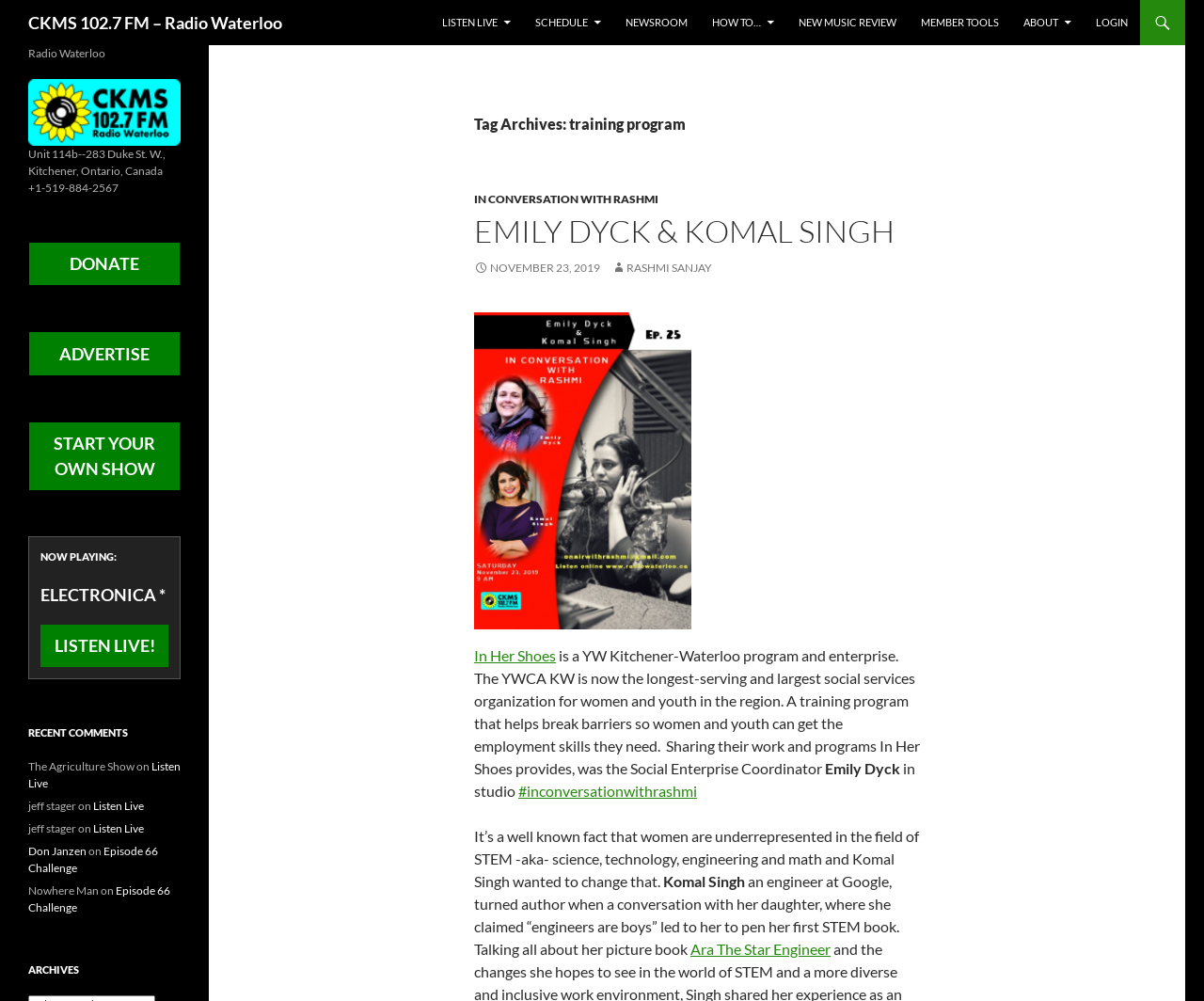Can you find the bounding box coordinates for the element that needs to be clicked to execute this instruction: "view the schedule"? The coordinates should be given as four float numbers between 0 and 1, i.e., [left, top, right, bottom].

[0.435, 0.0, 0.509, 0.045]